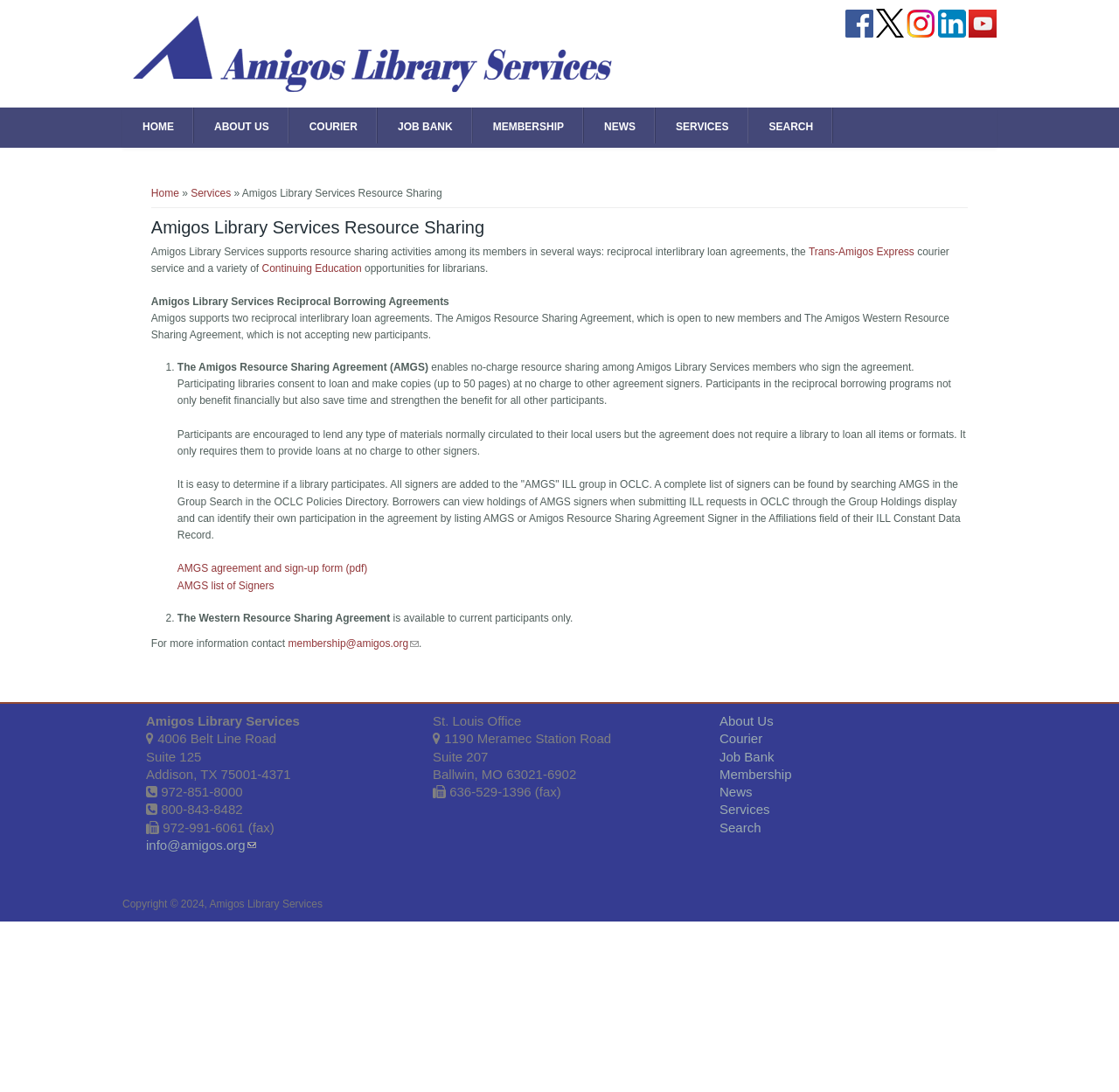Analyze the image and give a detailed response to the question:
What is the contact email for membership information?

The contact email for membership information can be found in the main content section of the webpage, which is 'membership@amigos.org'. This email is provided for users to contact for more information about membership.